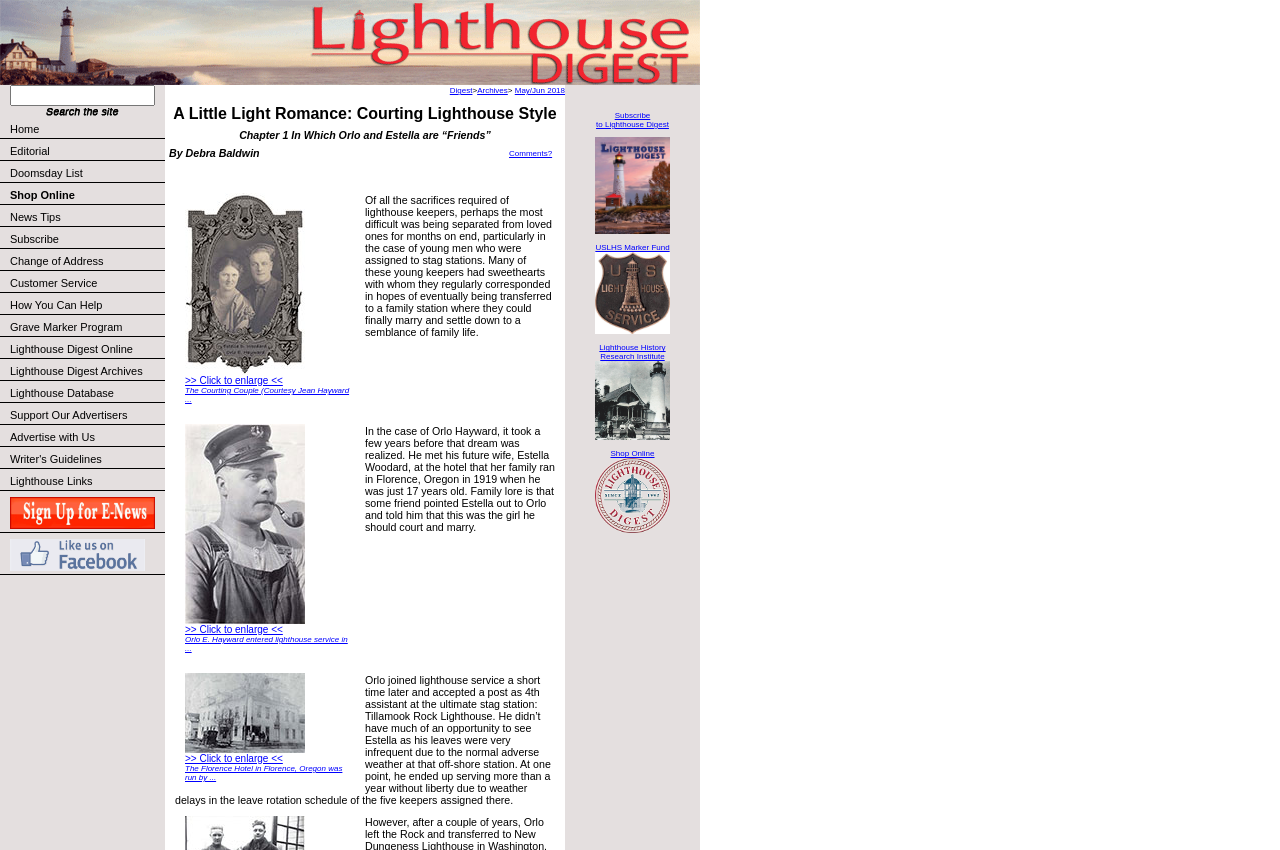Please identify the bounding box coordinates of the area that needs to be clicked to fulfill the following instruction: "View an enlarged version of the picture."

[0.145, 0.433, 0.238, 0.444]